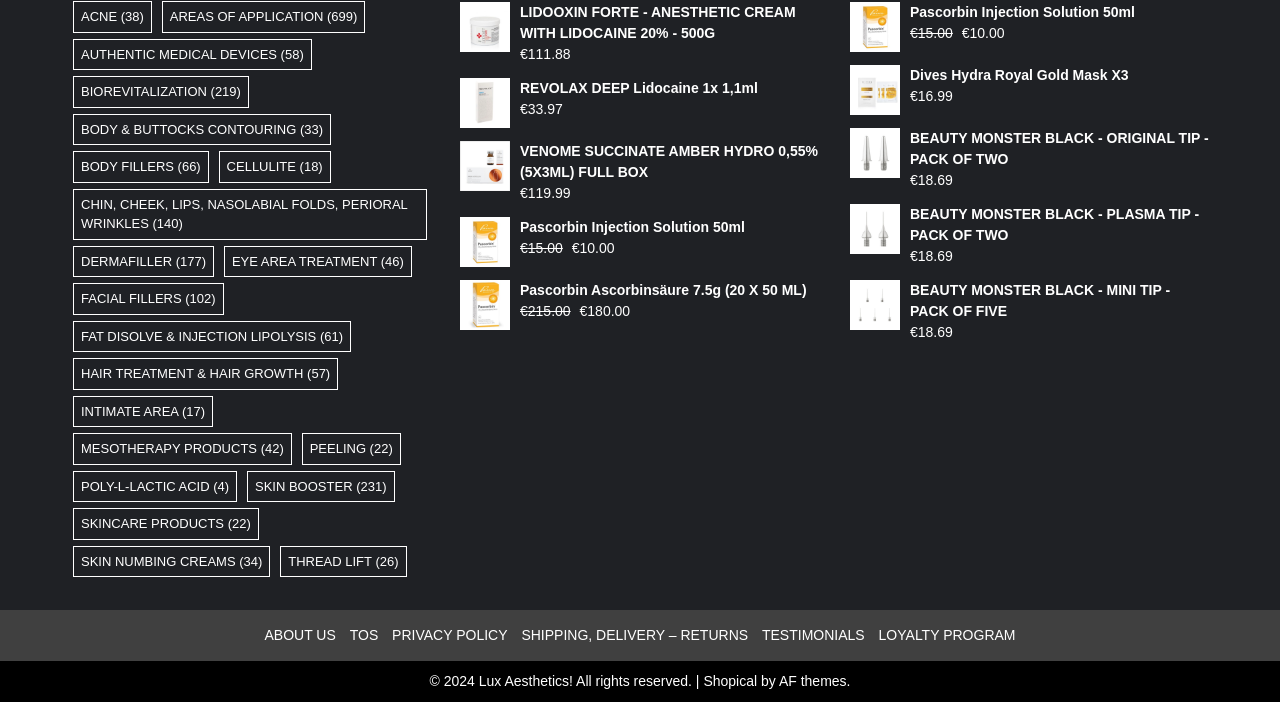Find the bounding box coordinates of the clickable area that will achieve the following instruction: "Click the 'HOME' link".

None